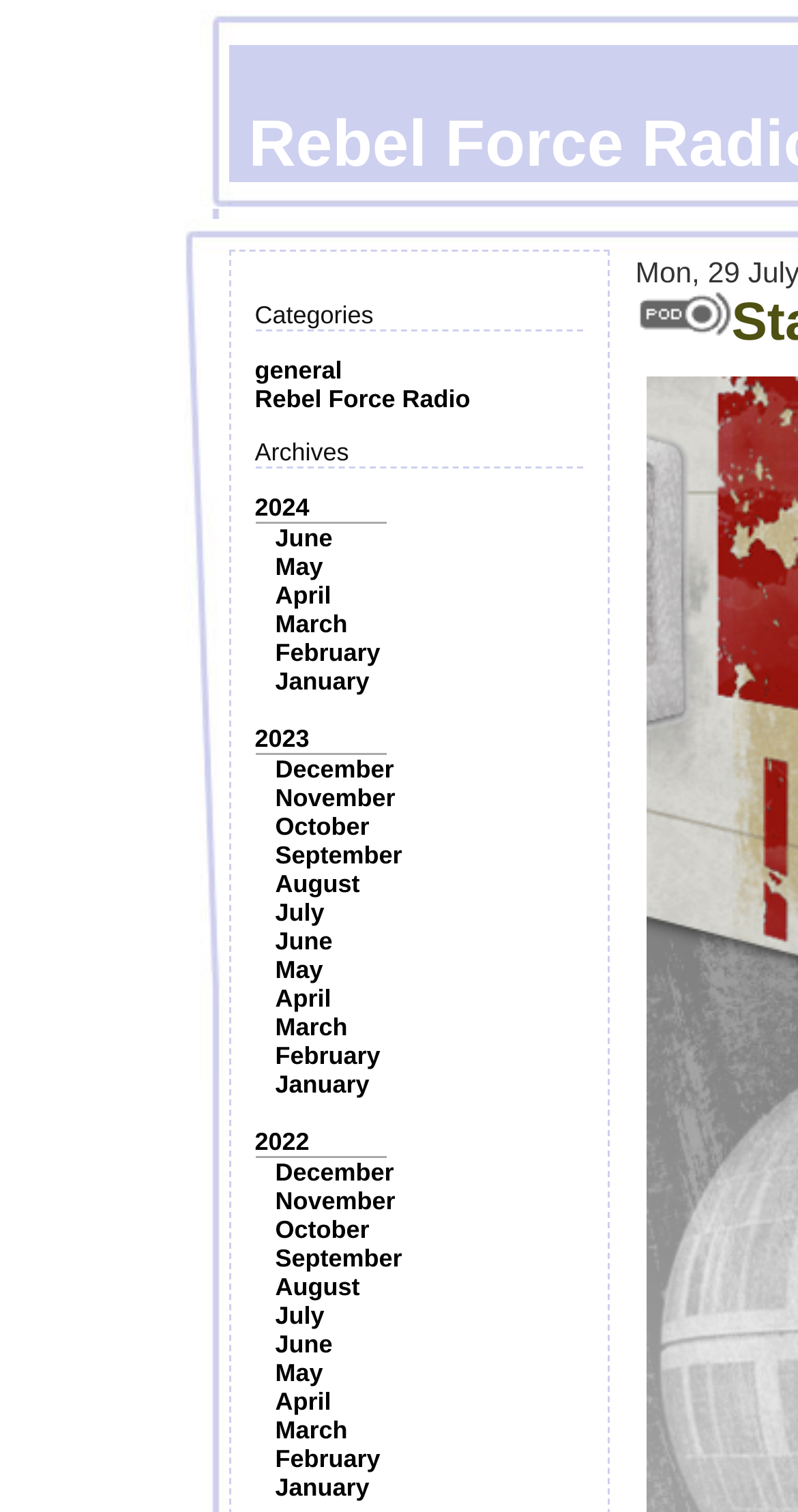What is the earliest year listed in the archives?
Please look at the screenshot and answer using one word or phrase.

2022